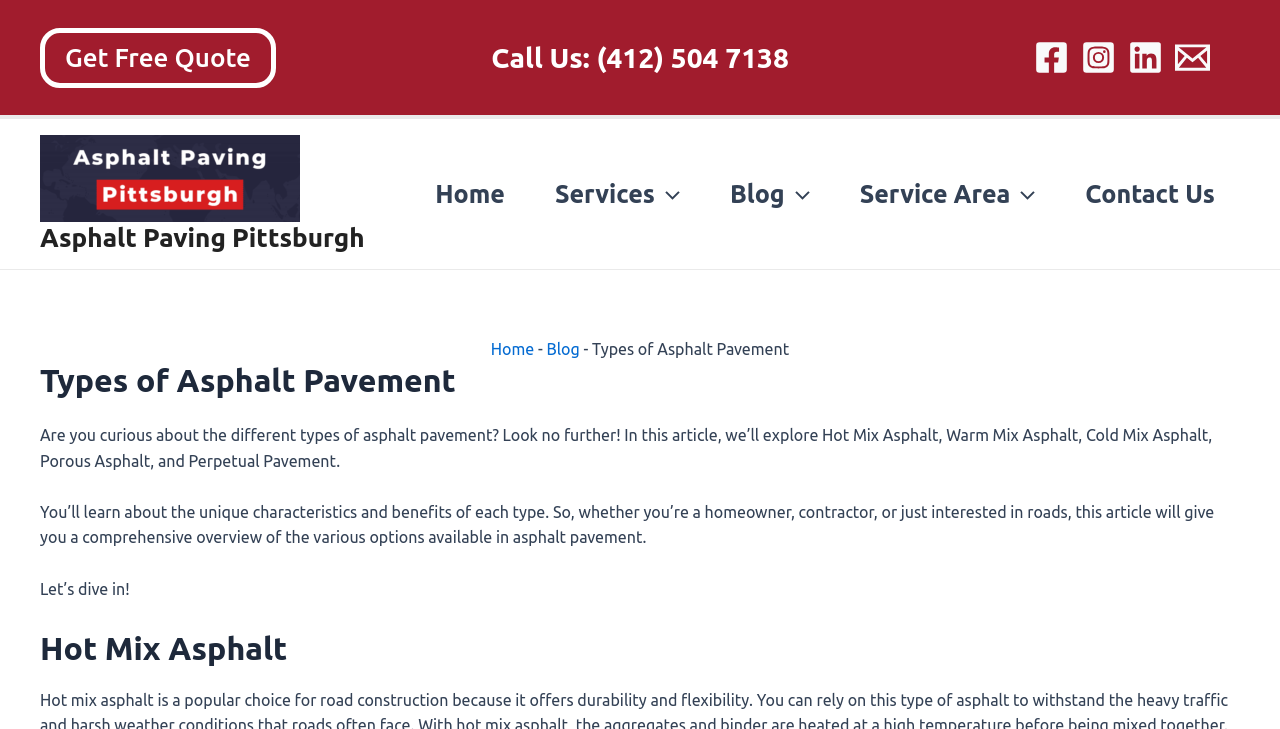What is the main topic of the article on this webpage?
Answer the question with as much detail as possible.

The main topic can be inferred from the heading and the introductory paragraph, which mentions exploring different types of asphalt pavement.